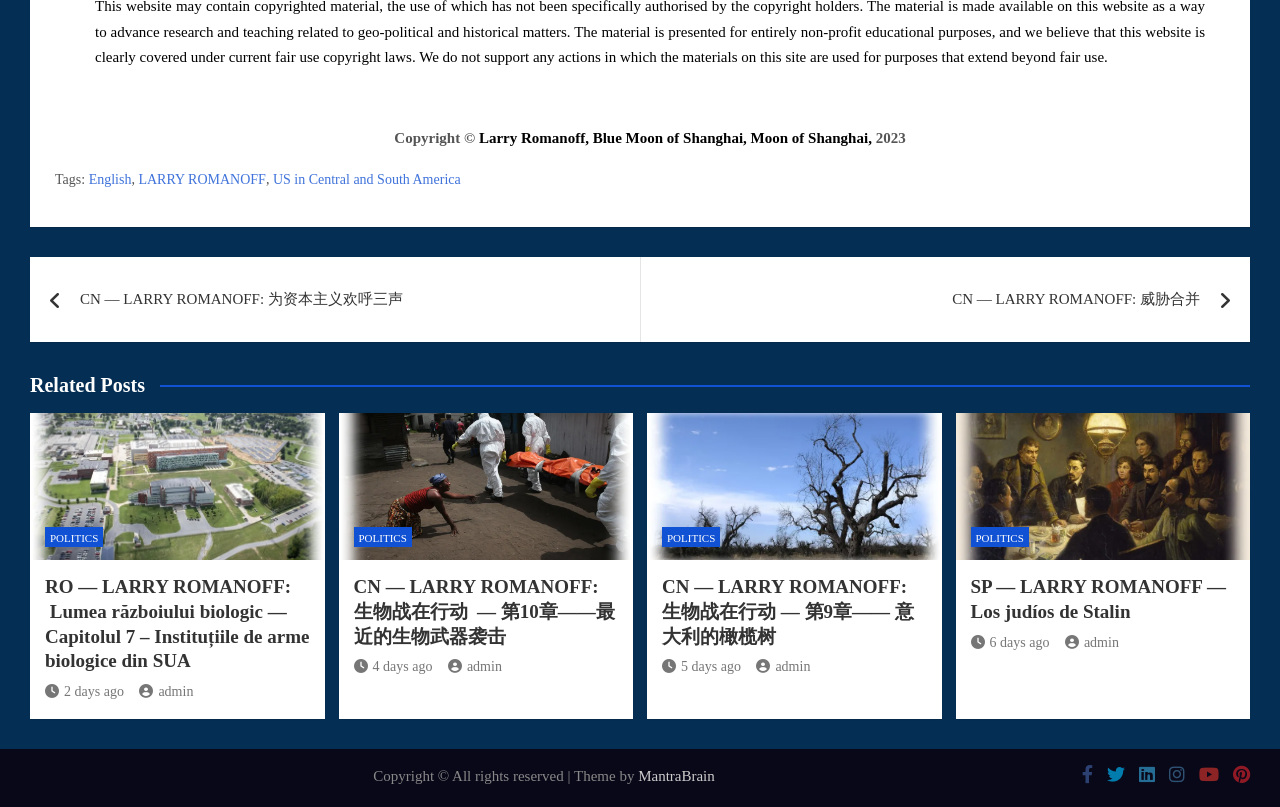Identify the bounding box of the HTML element described as: "admin".

[0.591, 0.817, 0.633, 0.836]